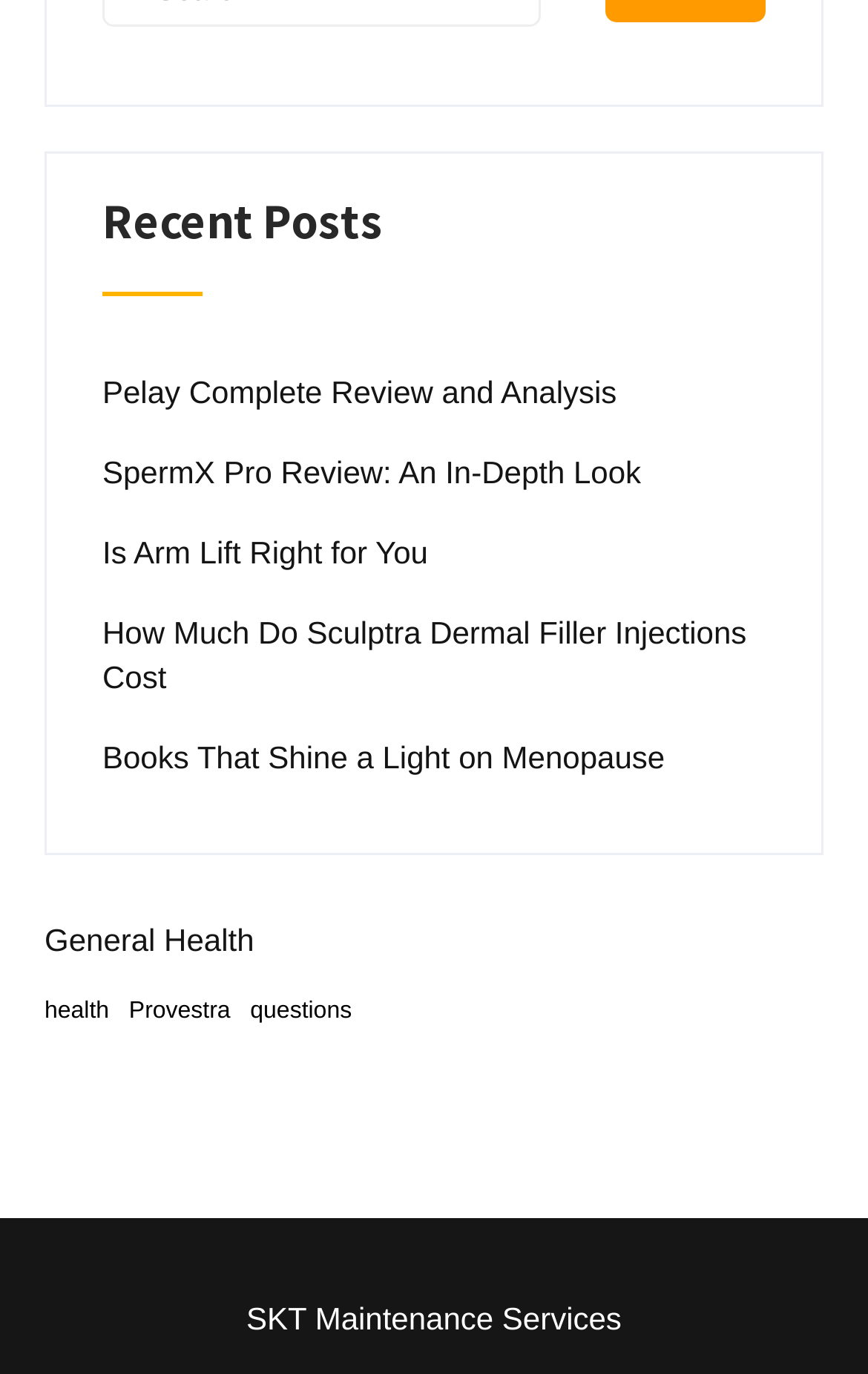Utilize the details in the image to thoroughly answer the following question: What is the category of the first post?

The first post is 'Pelay Complete Review and Analysis' which is categorized under 'General Health' as indicated by the link 'General Health' above the post list.